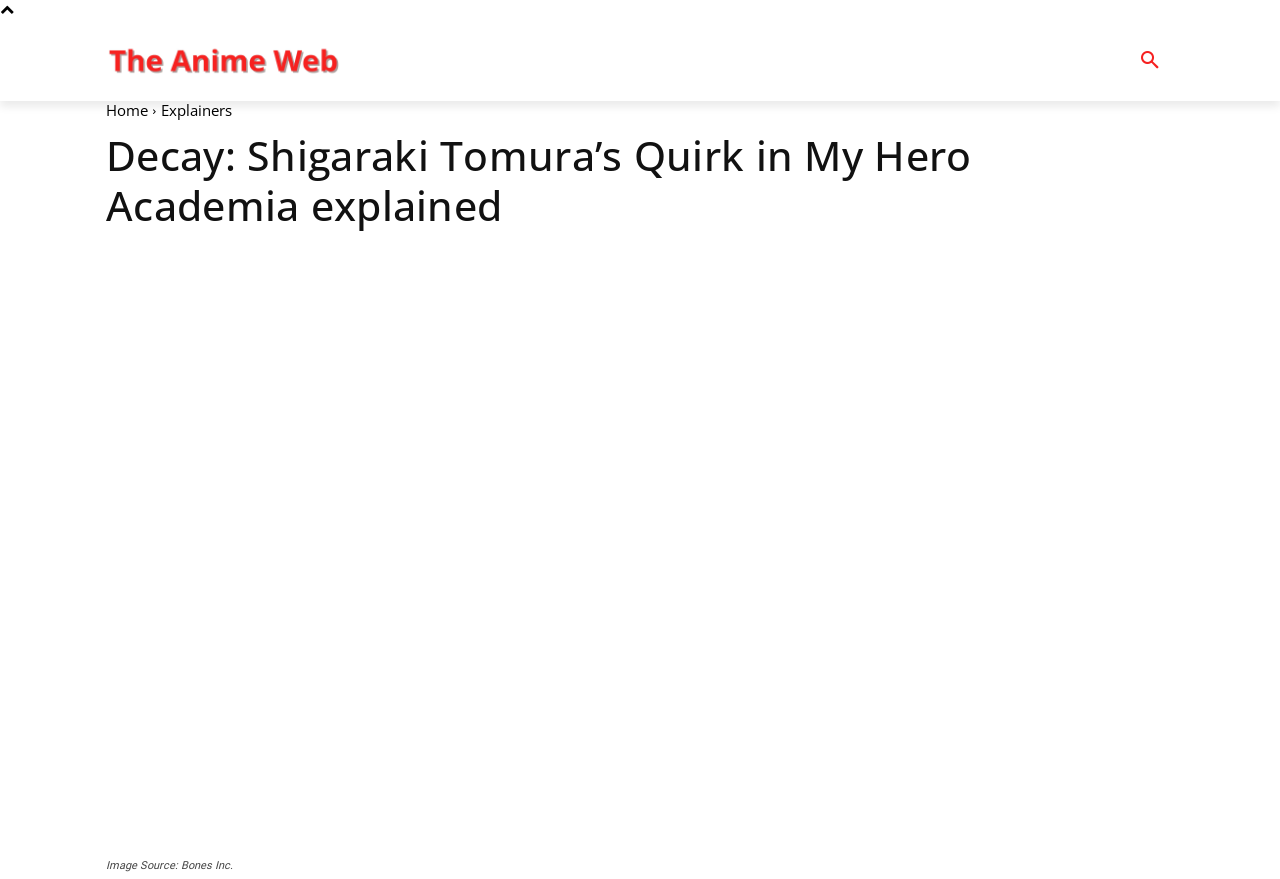Kindly determine the bounding box coordinates of the area that needs to be clicked to fulfill this instruction: "Read Southern Comfort the Sri Lankan Way".

None